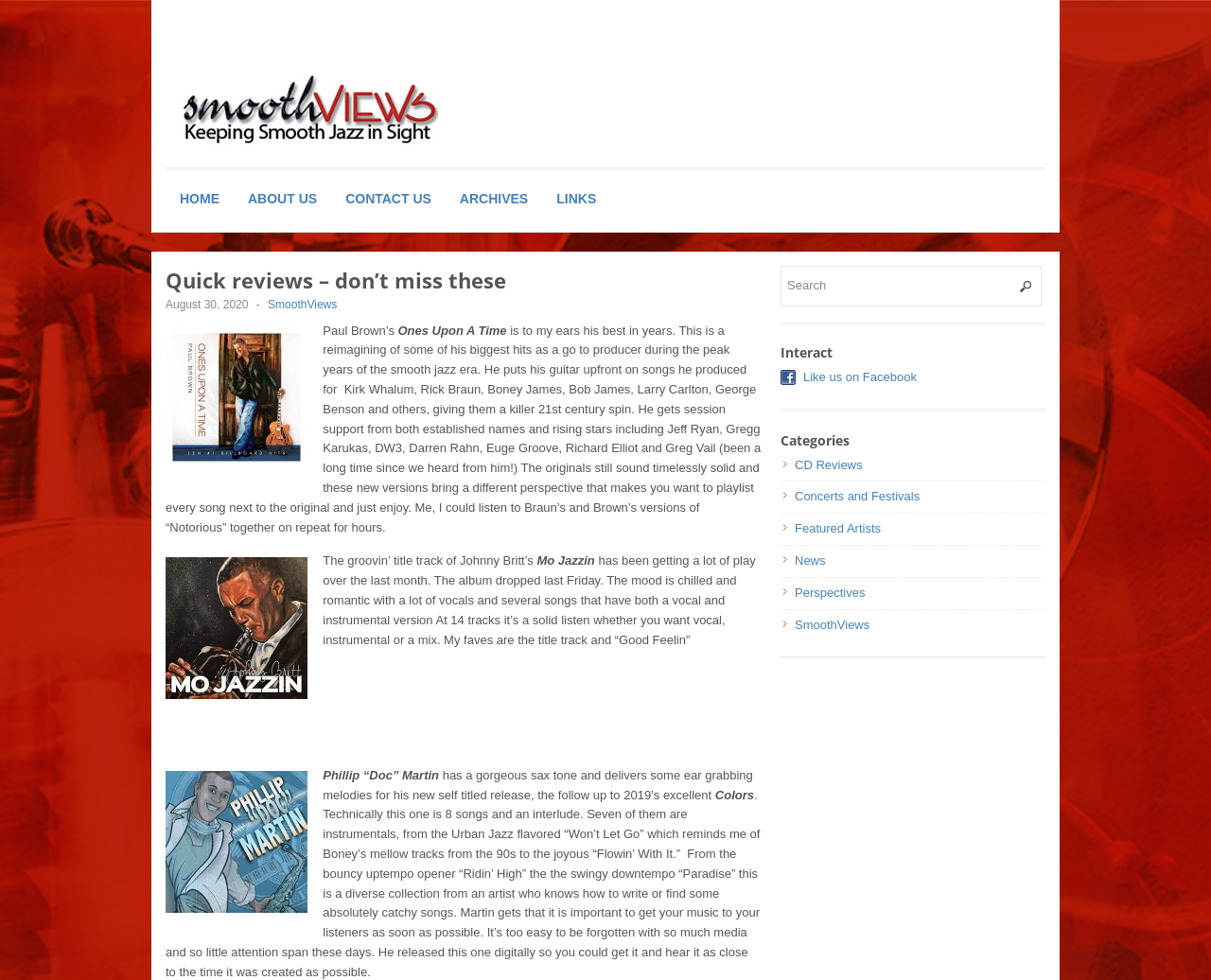Based on the image, please elaborate on the answer to the following question:
What is the date of the review?

I found the date of the review in the StaticText element 'August 30, 2020' which is located below the heading 'Quick reviews – don’t miss these'.